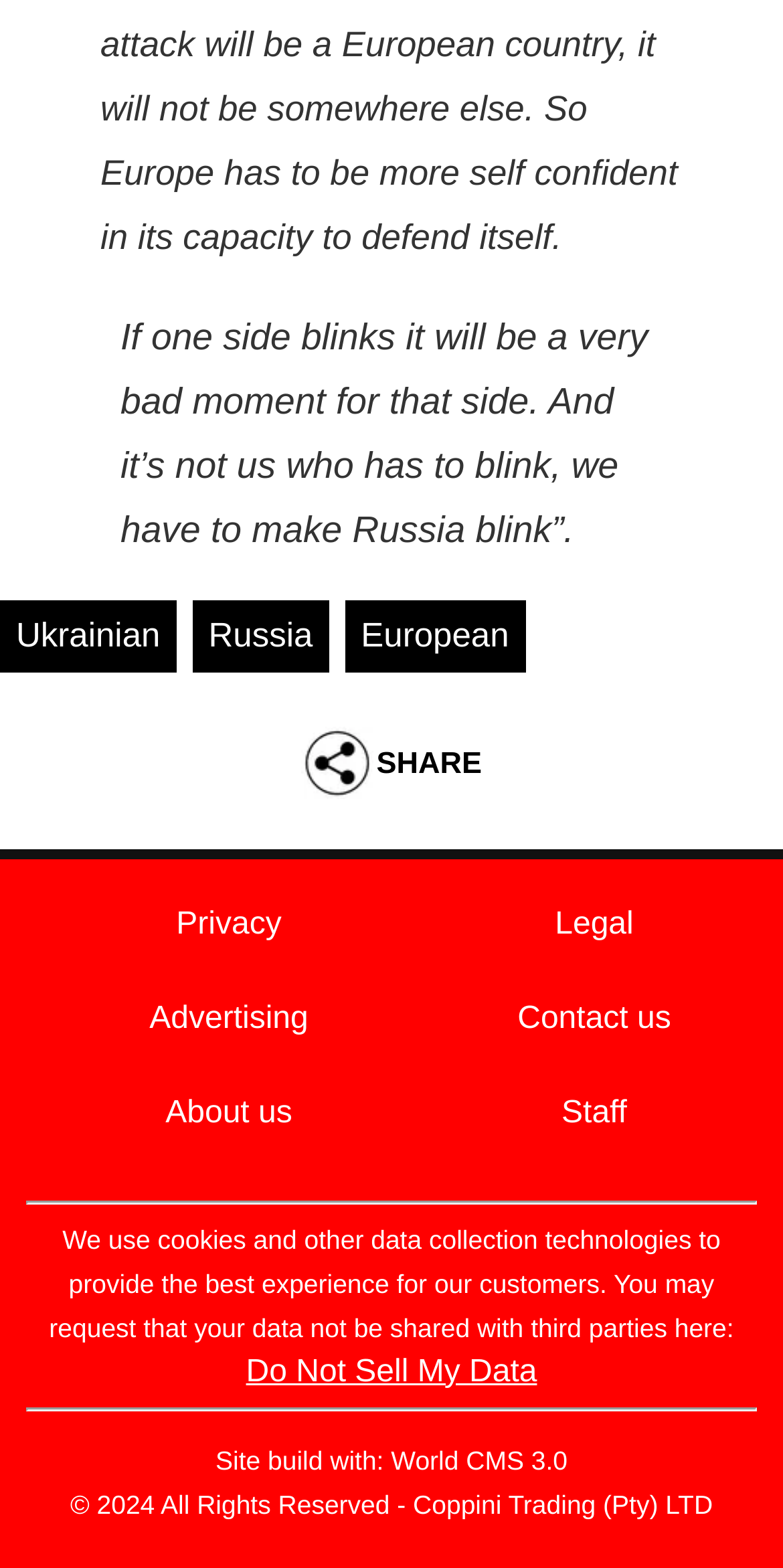Please identify the bounding box coordinates of the area I need to click to accomplish the following instruction: "Click on Russia".

[0.246, 0.382, 0.42, 0.428]